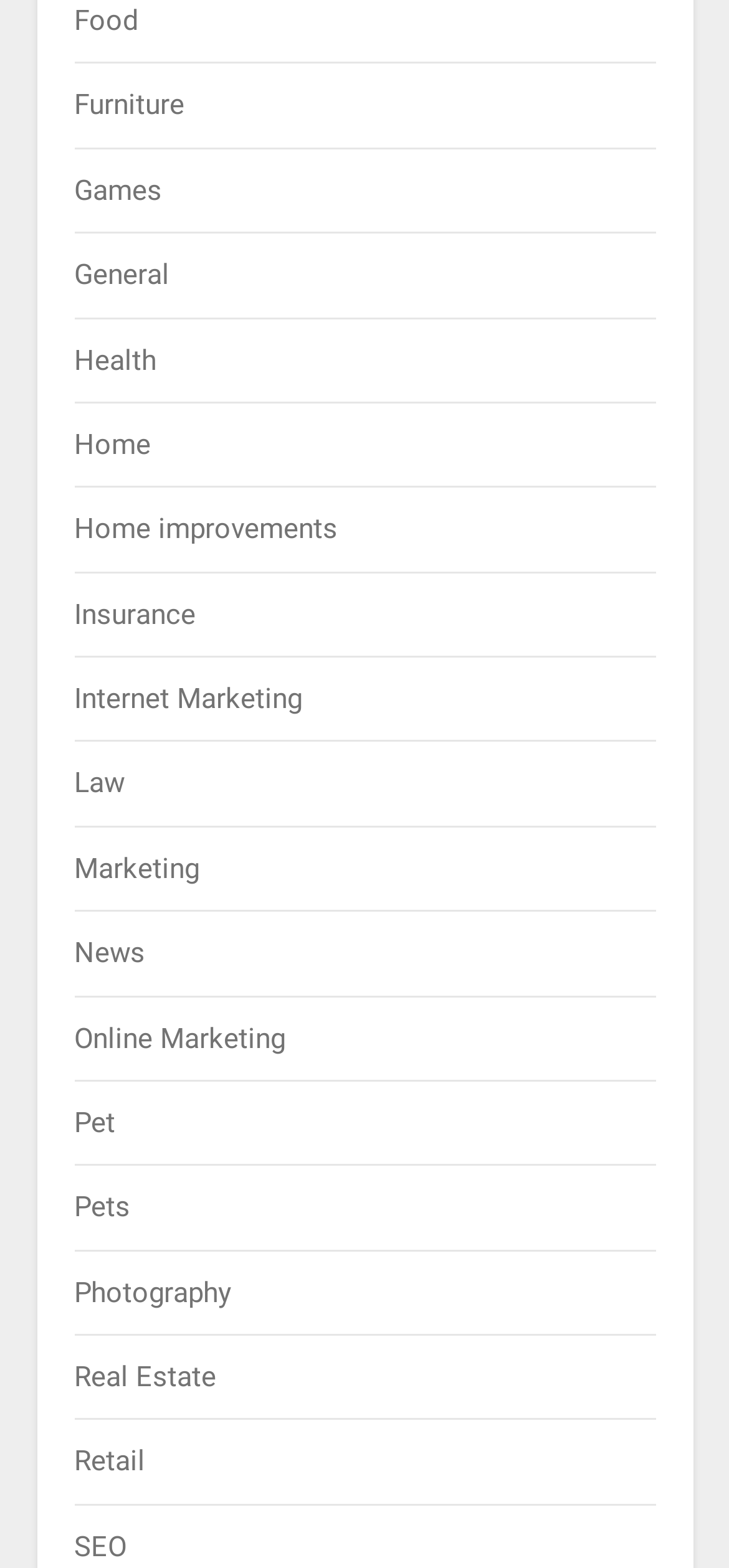Find the bounding box coordinates of the clickable element required to execute the following instruction: "View Real Estate". Provide the coordinates as four float numbers between 0 and 1, i.e., [left, top, right, bottom].

[0.101, 0.867, 0.296, 0.889]